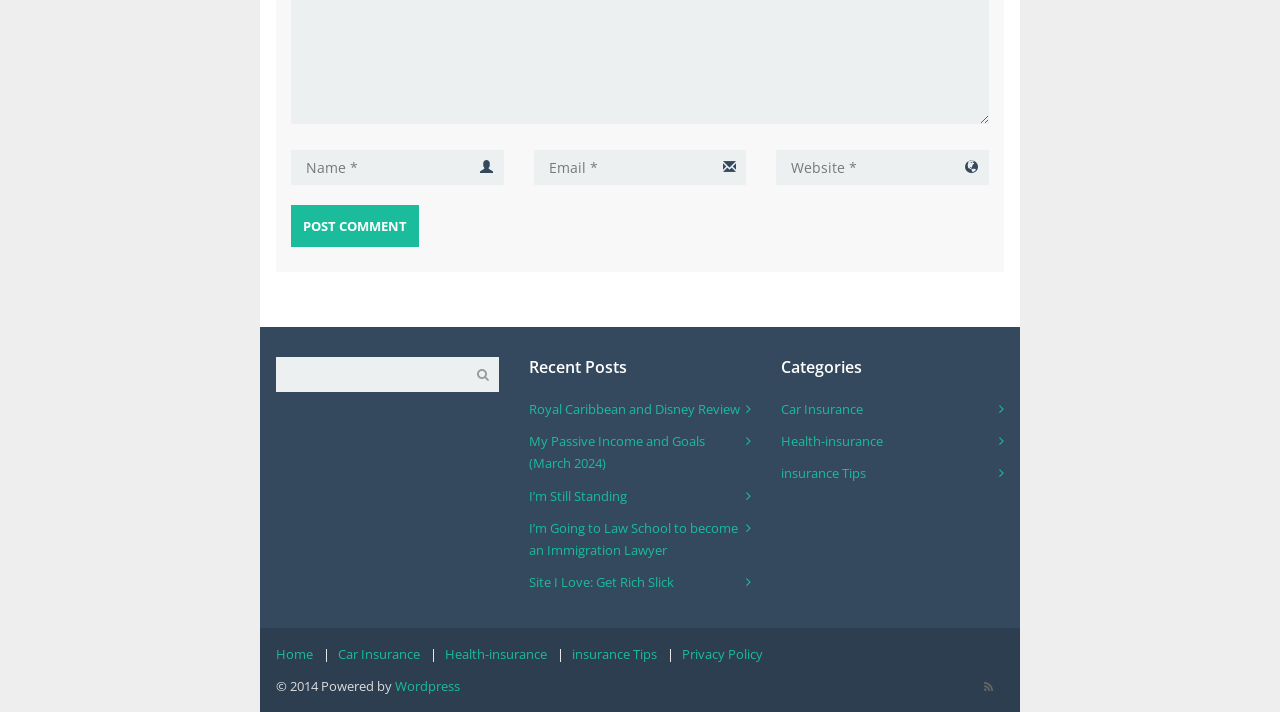Locate the bounding box coordinates of the element's region that should be clicked to carry out the following instruction: "Click the Post Comment button". The coordinates need to be four float numbers between 0 and 1, i.e., [left, top, right, bottom].

[0.227, 0.288, 0.327, 0.348]